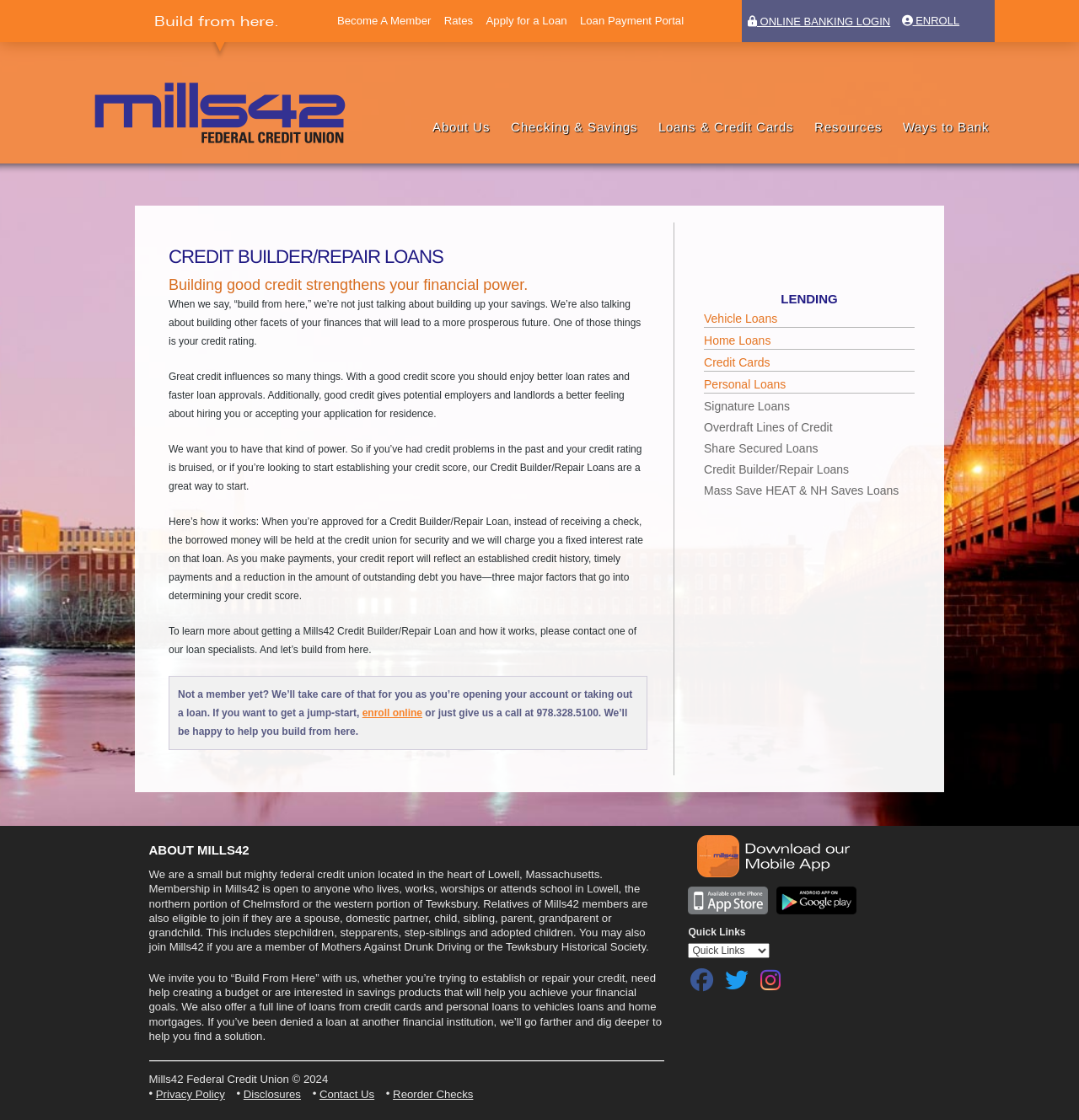Please identify the bounding box coordinates of the clickable element to fulfill the following instruction: "Learn more about Credit Builder/Repair Loans". The coordinates should be four float numbers between 0 and 1, i.e., [left, top, right, bottom].

[0.652, 0.412, 0.848, 0.427]